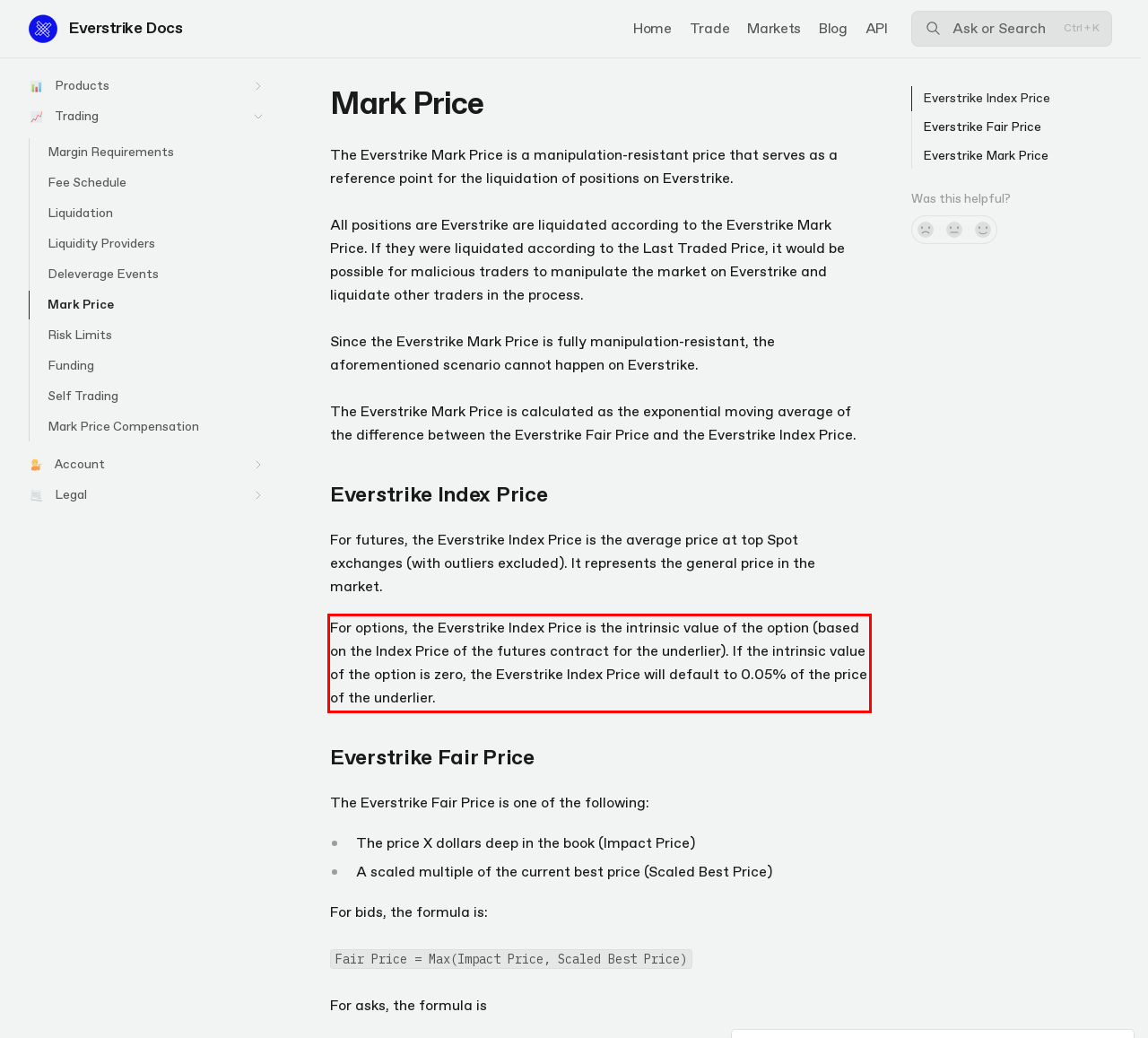Please perform OCR on the UI element surrounded by the red bounding box in the given webpage screenshot and extract its text content.

For options, the Everstrike Index Price is the intrinsic value of the option (based on the Index Price of the futures contract for the underlier). If the intrinsic value of the option is zero, the Everstrike Index Price will default to 0.05% of the price of the underlier.